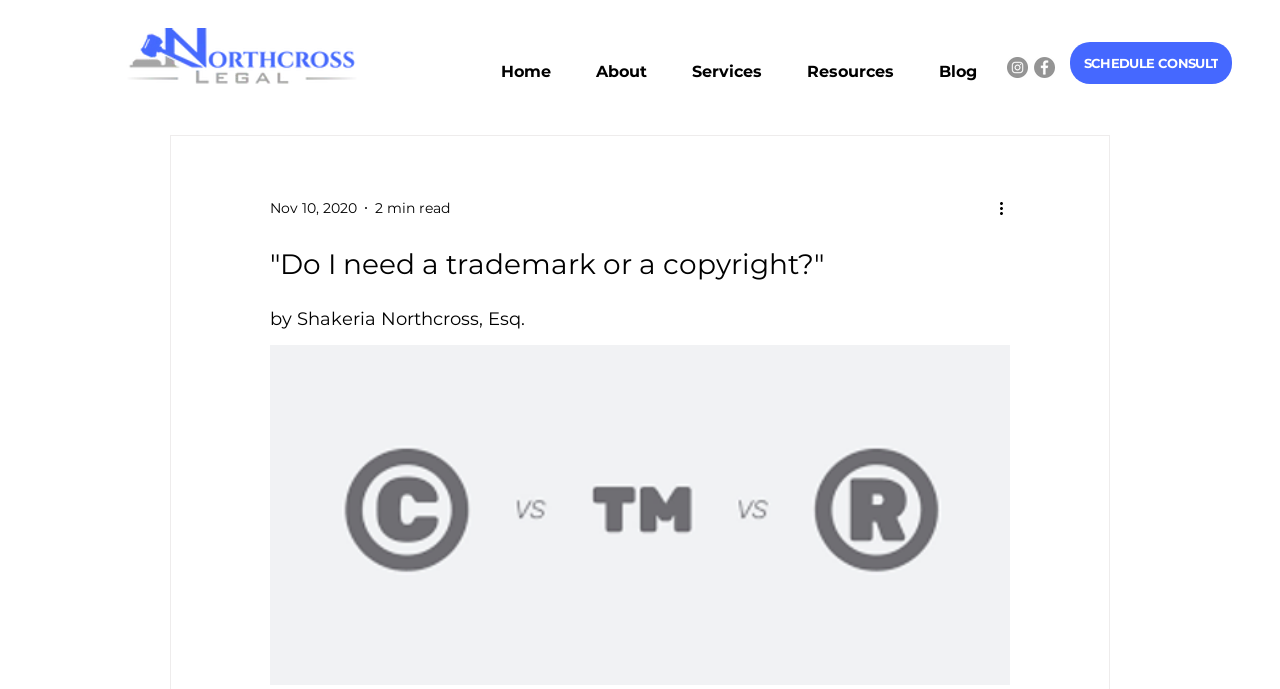Give a short answer using one word or phrase for the question:
What is the topic of the blog post?

Trademark and copyright